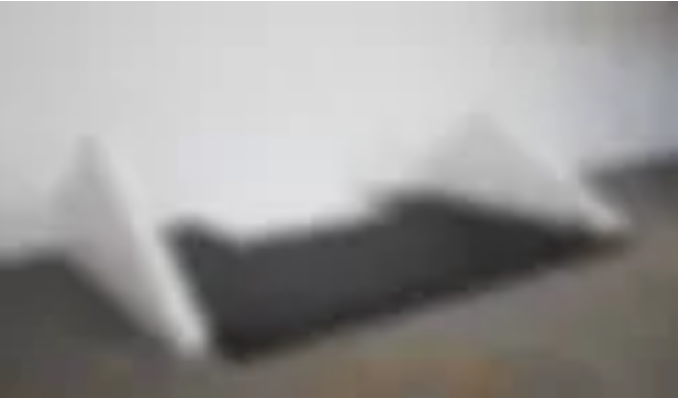What is the purpose of the angled white edges?
Using the visual information, reply with a single word or short phrase.

connection point